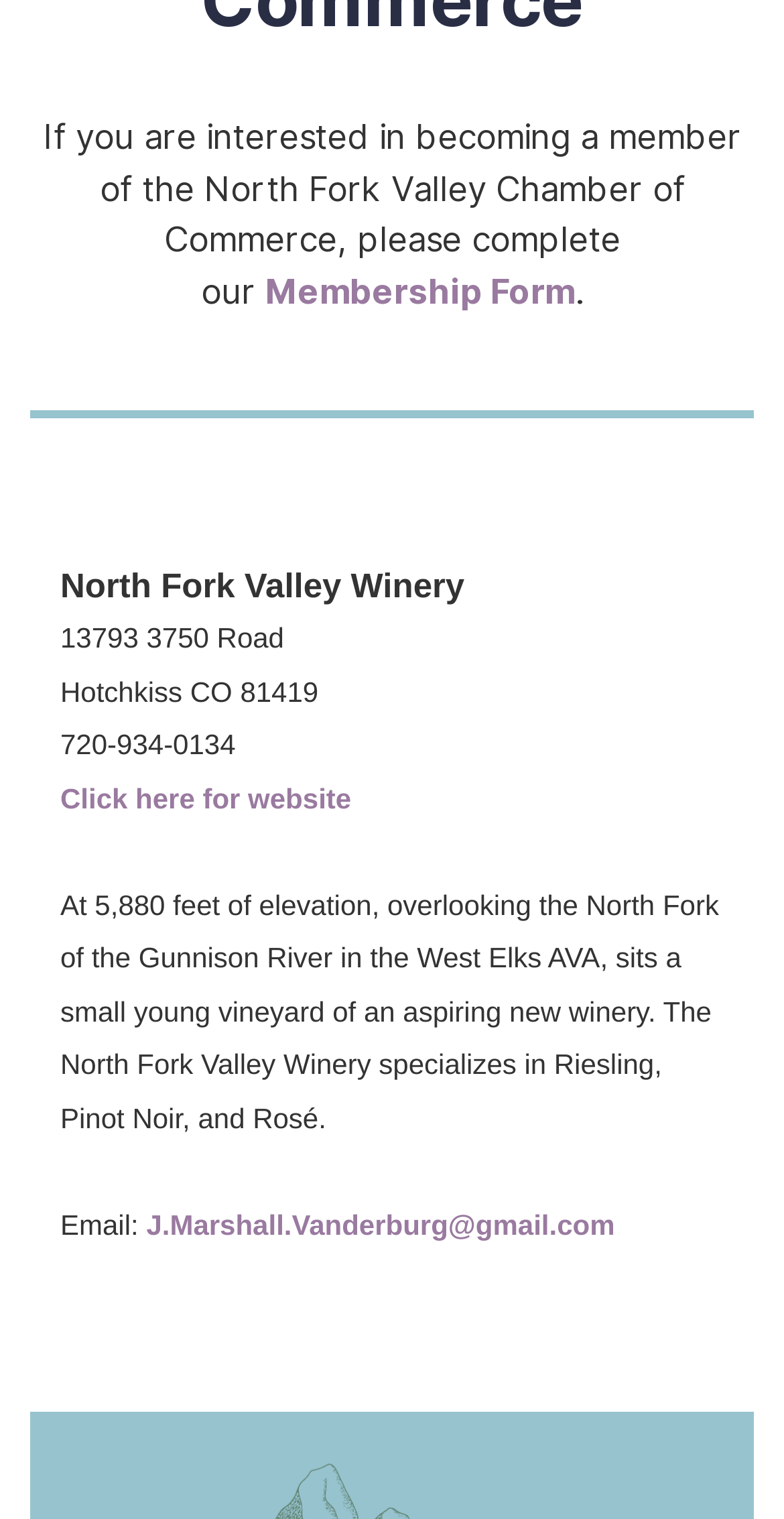Please determine the bounding box coordinates for the UI element described here. Use the format (top-left x, top-left y, bottom-right x, bottom-right y) with values bounded between 0 and 1: Click here for website

[0.077, 0.514, 0.448, 0.536]